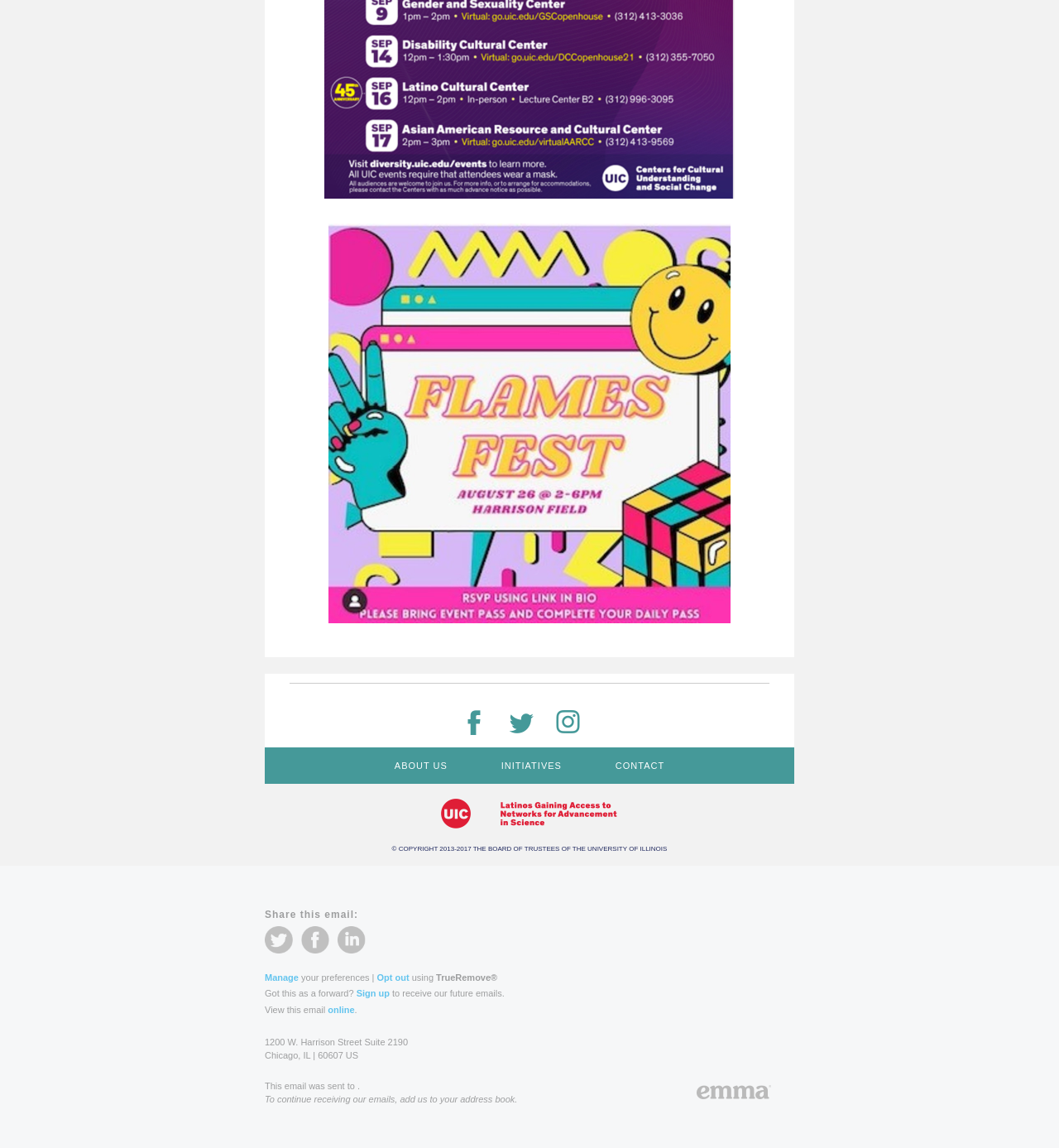Identify the bounding box for the UI element specified in this description: "alt="Twitter"". The coordinates must be four float numbers between 0 and 1, formatted as [left, top, right, bottom].

[0.25, 0.806, 0.277, 0.83]